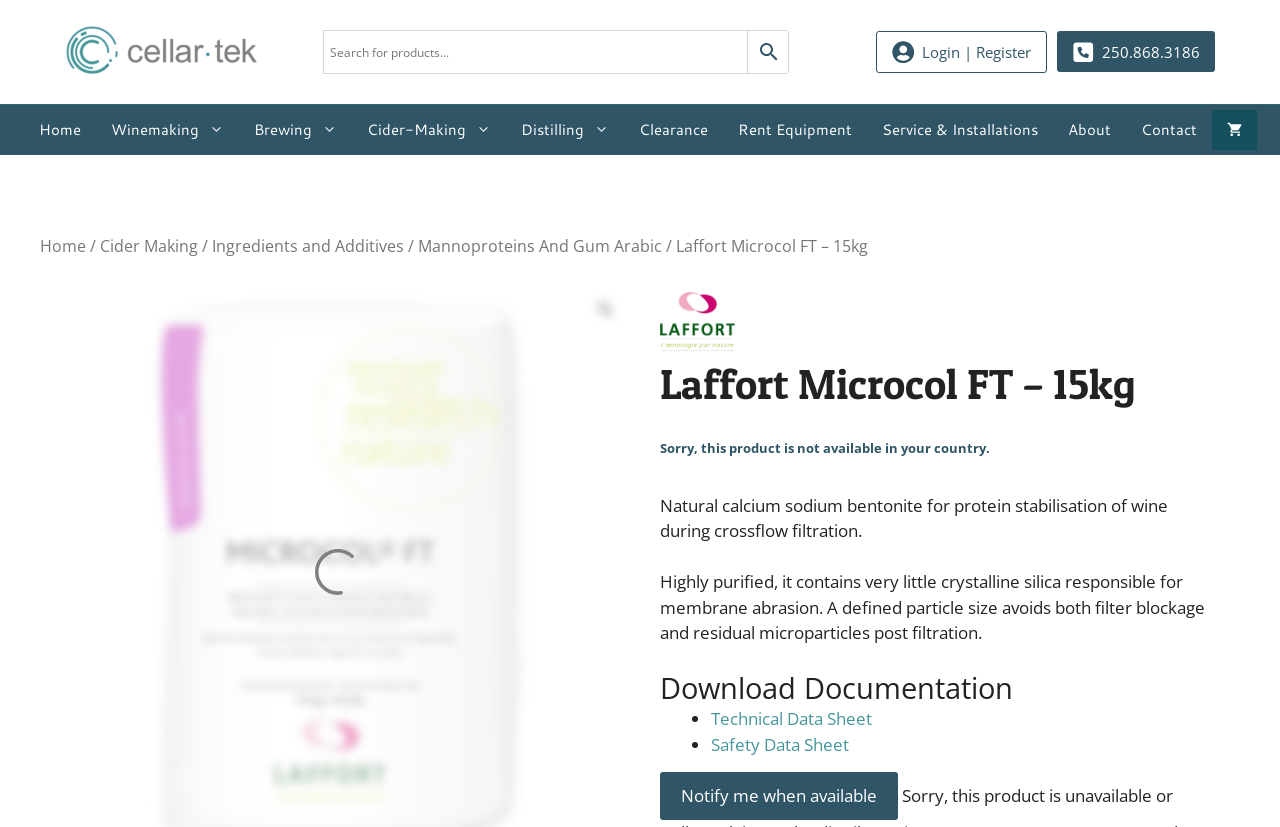Determine the bounding box coordinates for the HTML element described here: "Laboratory".

[0.069, 0.881, 0.124, 0.901]